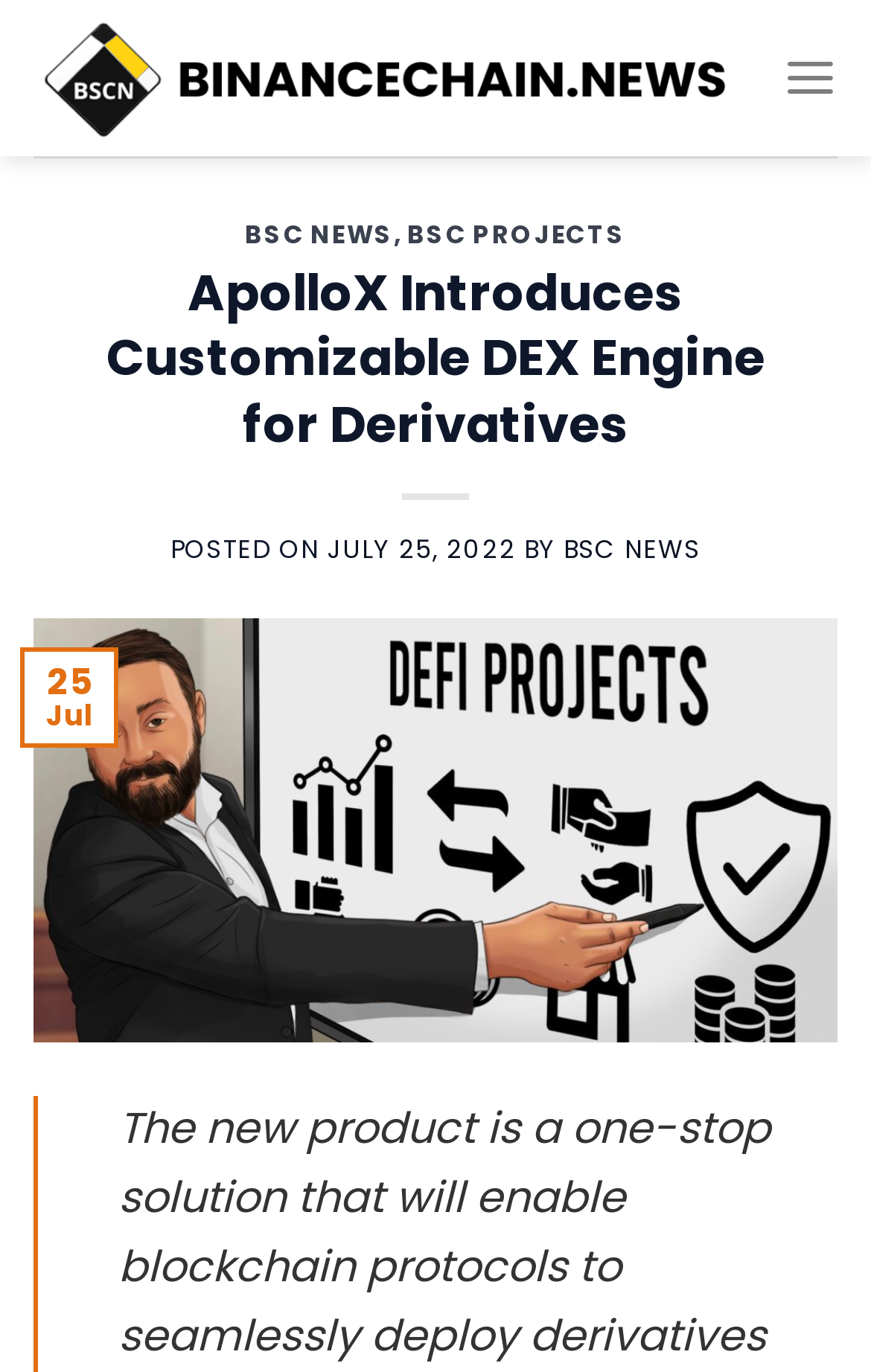Examine the image carefully and respond to the question with a detailed answer: 
What is the category of the news?

The category of the news can be inferred from the link 'BSC NEWS' which is located at the top of the webpage, suggesting that the news is related to Binance Smart Chain.